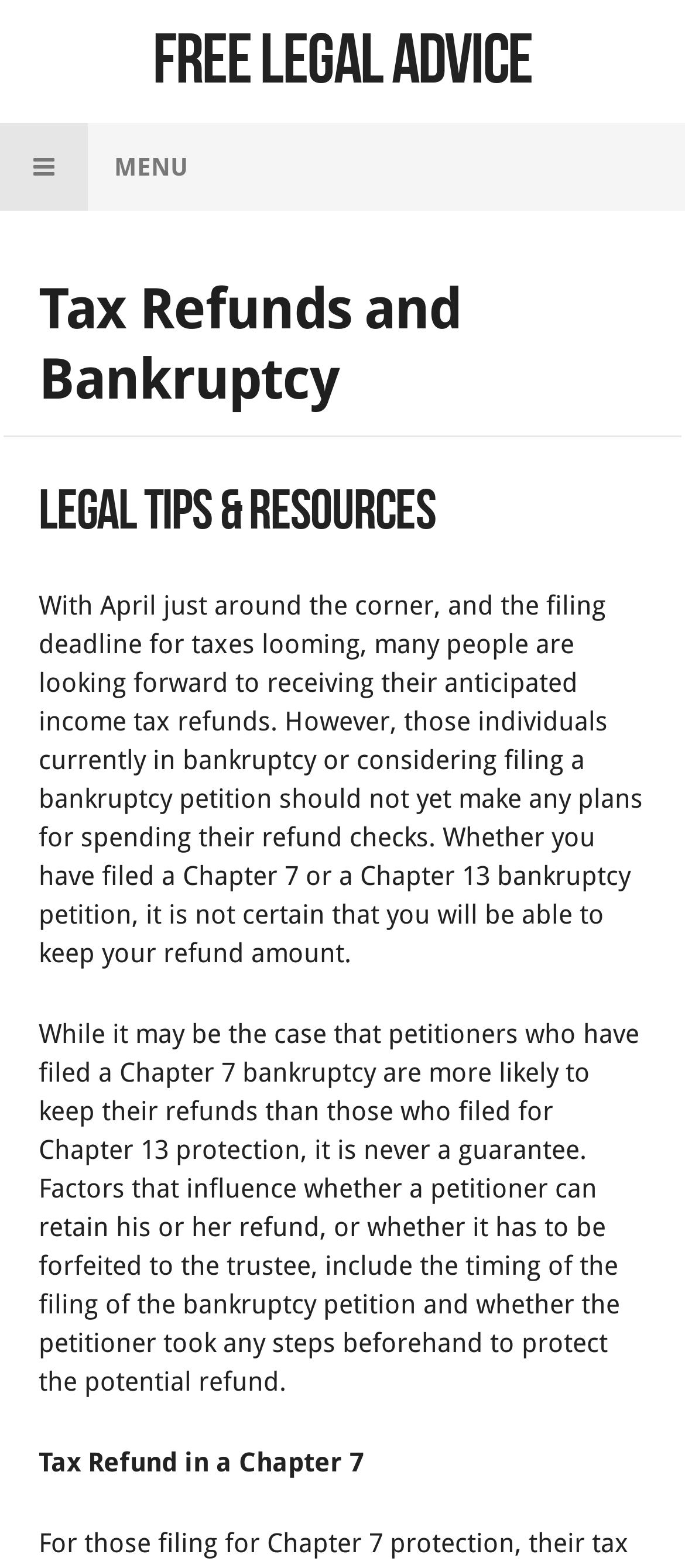Use a single word or phrase to answer the question:
What is the purpose of the 'MENU' link?

To navigate